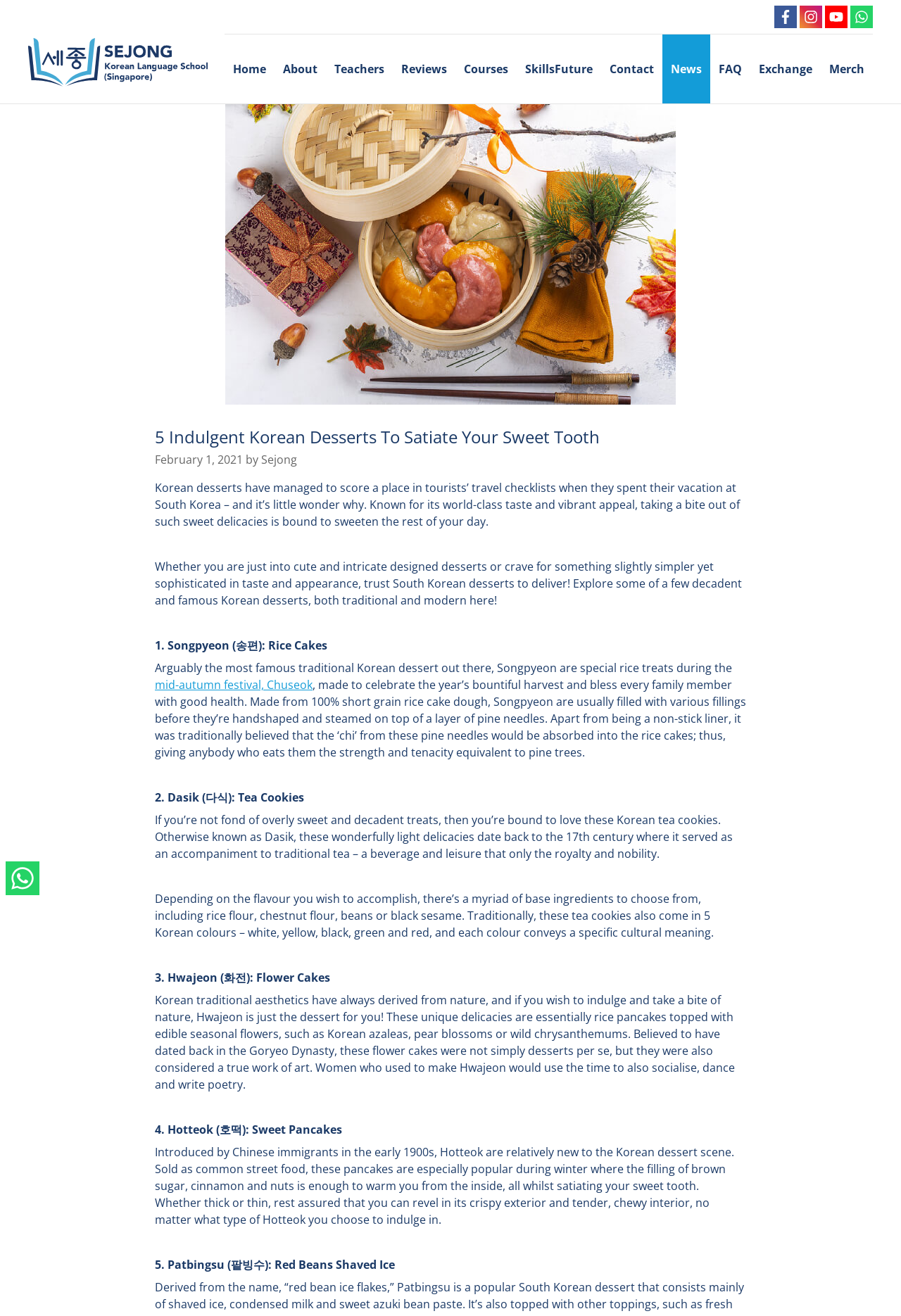Please give a short response to the question using one word or a phrase:
What is the name of the festival associated with Songpyeon?

Chuseok